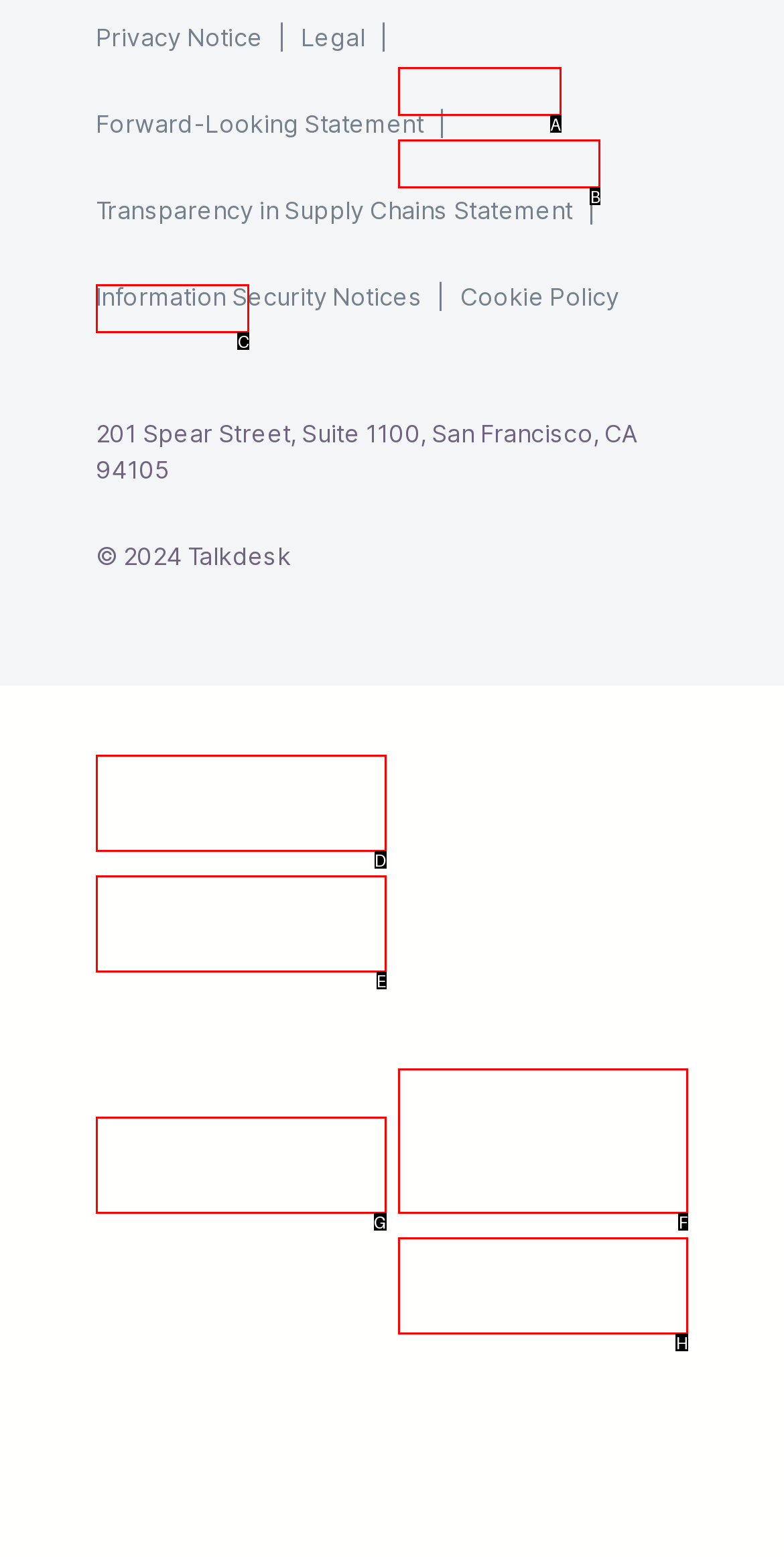Using the description: Developers
Identify the letter of the corresponding UI element from the choices available.

A